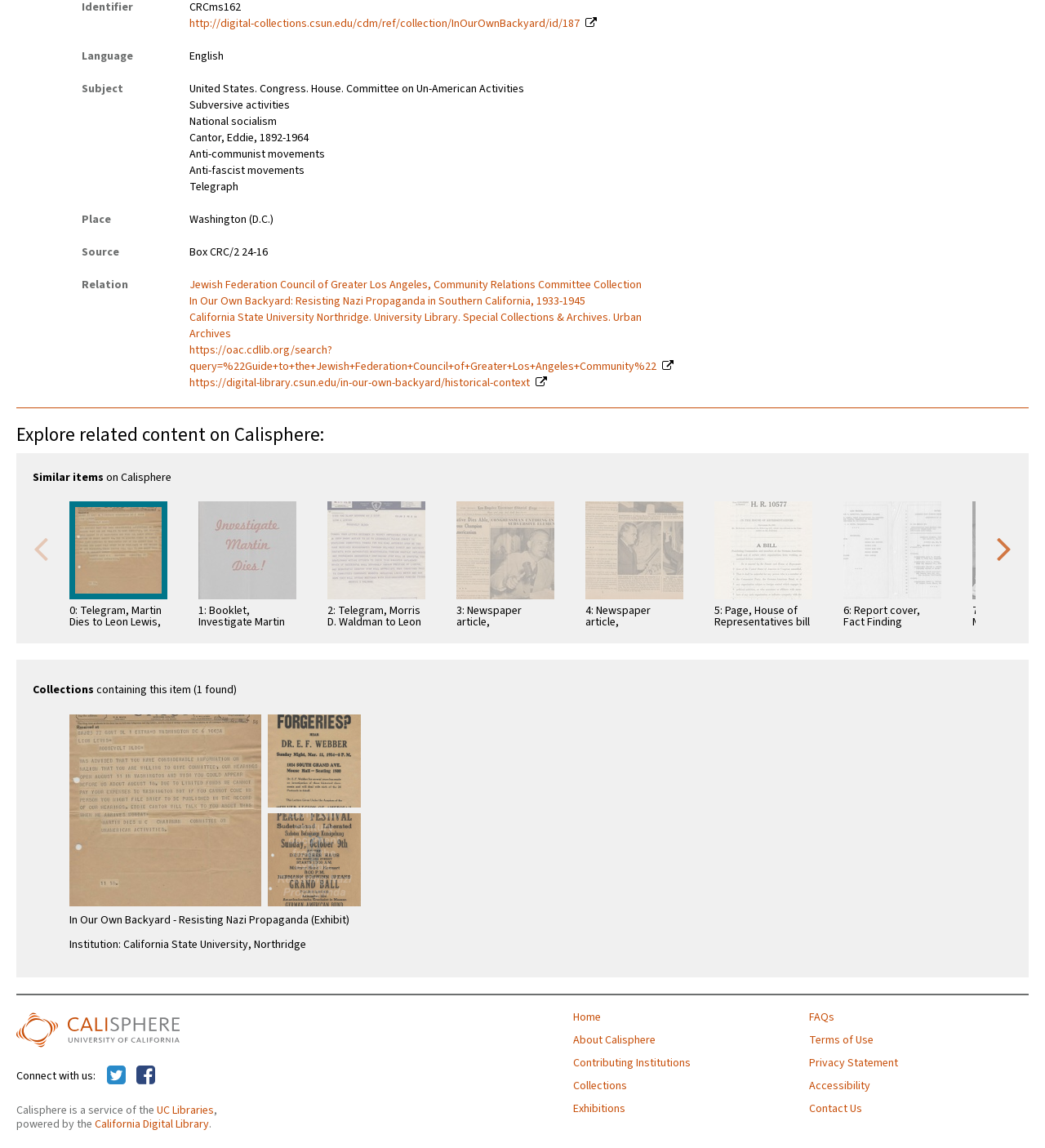Identify the bounding box for the given UI element using the description provided. Coordinates should be in the format (top-left x, top-left y, bottom-right x, bottom-right y) and must be between 0 and 1. Here is the description: June 2023

None